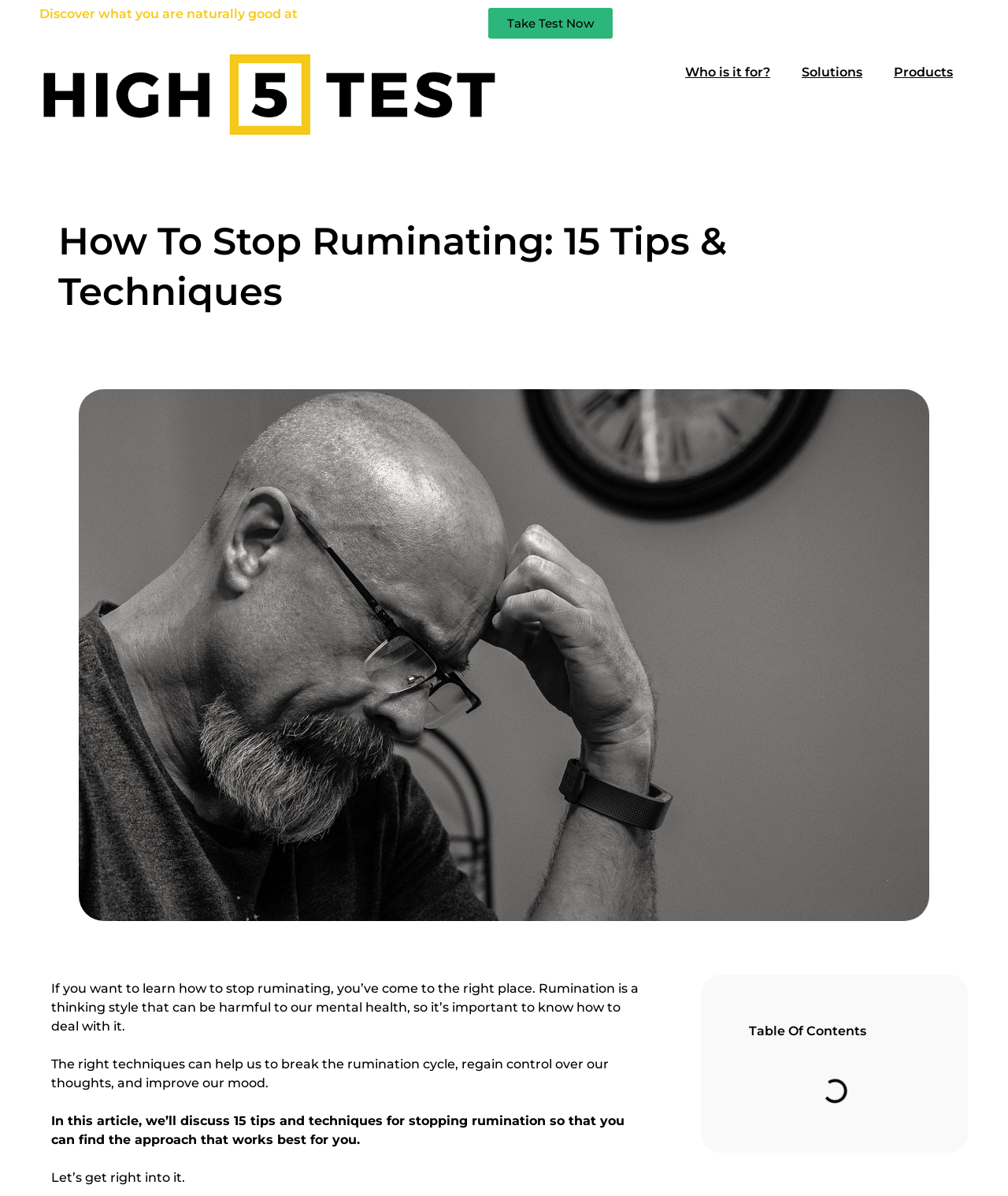Give a detailed overview of the webpage's appearance and contents.

The webpage is an article titled "How To Stop Ruminating: 15 Tips, Techniques & Examples". At the top, there is a promotional section with a static text "Discover what you are naturally good at" and a "Take Test Now" link next to it. Below this section, there are three links: "Who is it for?", "Solutions", and "Products", aligned horizontally.

The main content of the article starts with a heading "How To Stop Ruminating: 15 Tips & Techniques" followed by an image with the same title. The article introduction is divided into three paragraphs of static text, explaining the importance of dealing with rumination and the purpose of the article, which is to provide 15 tips and techniques to stop rumination.

Below the introduction, there is a "Table Of Contents" section, located near the bottom right corner of the page.